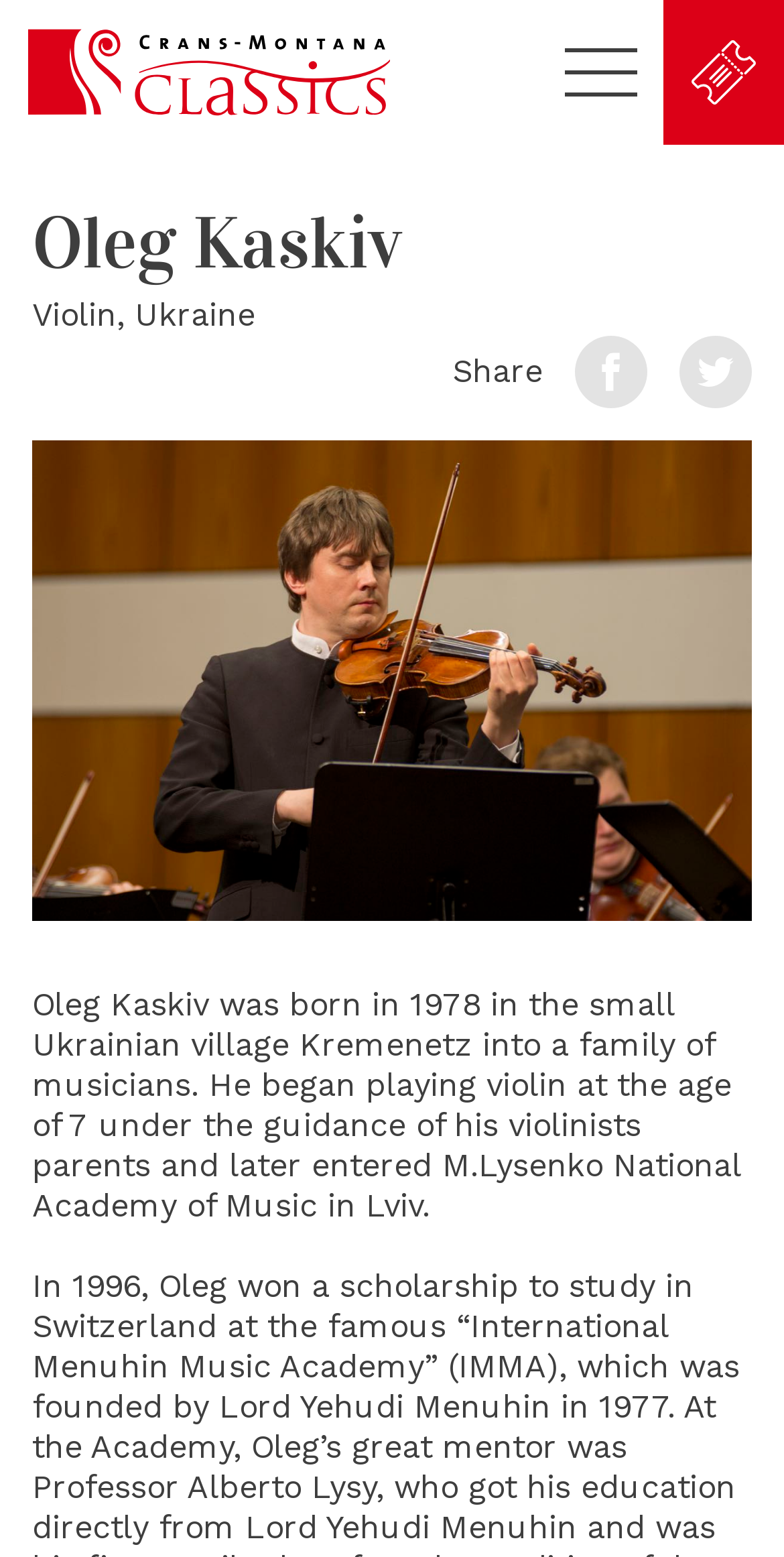Refer to the screenshot and give an in-depth answer to this question: What is the age when Oleg Kaskiv started playing violin?

I found the answer by looking at the StaticText element with the text 'Oleg Kaskiv was born in 1978 in the small Ukrainian village Kremenetz into a family of musicians. He began playing violin at the age of 7...' which is located in the middle of the webpage.